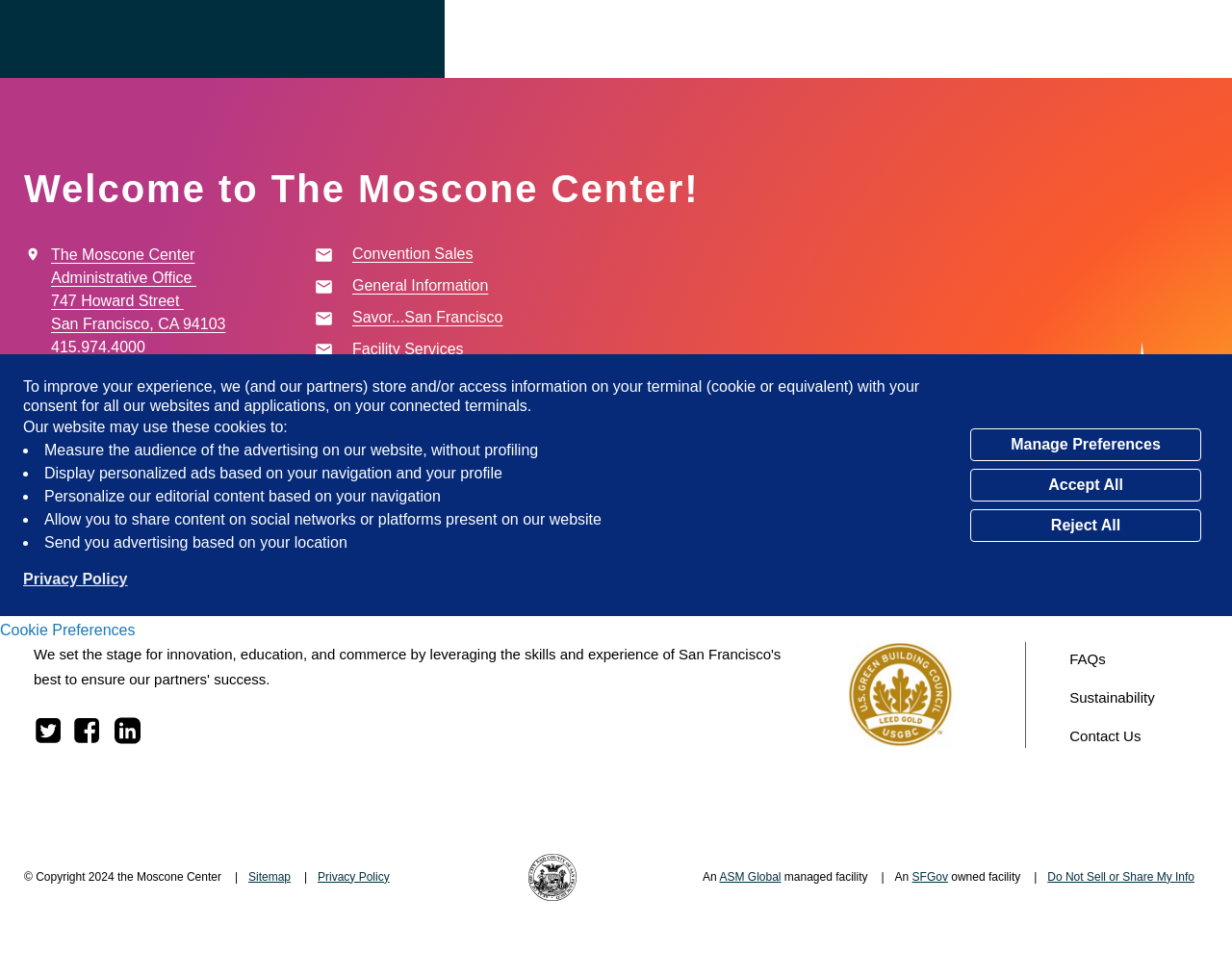Using the provided description: "alt="LinkedIn" title="LinkedIn"", find the bounding box coordinates of the corresponding UI element. The output should be four float numbers between 0 and 1, in the format [left, top, right, bottom].

[0.091, 0.737, 0.119, 0.754]